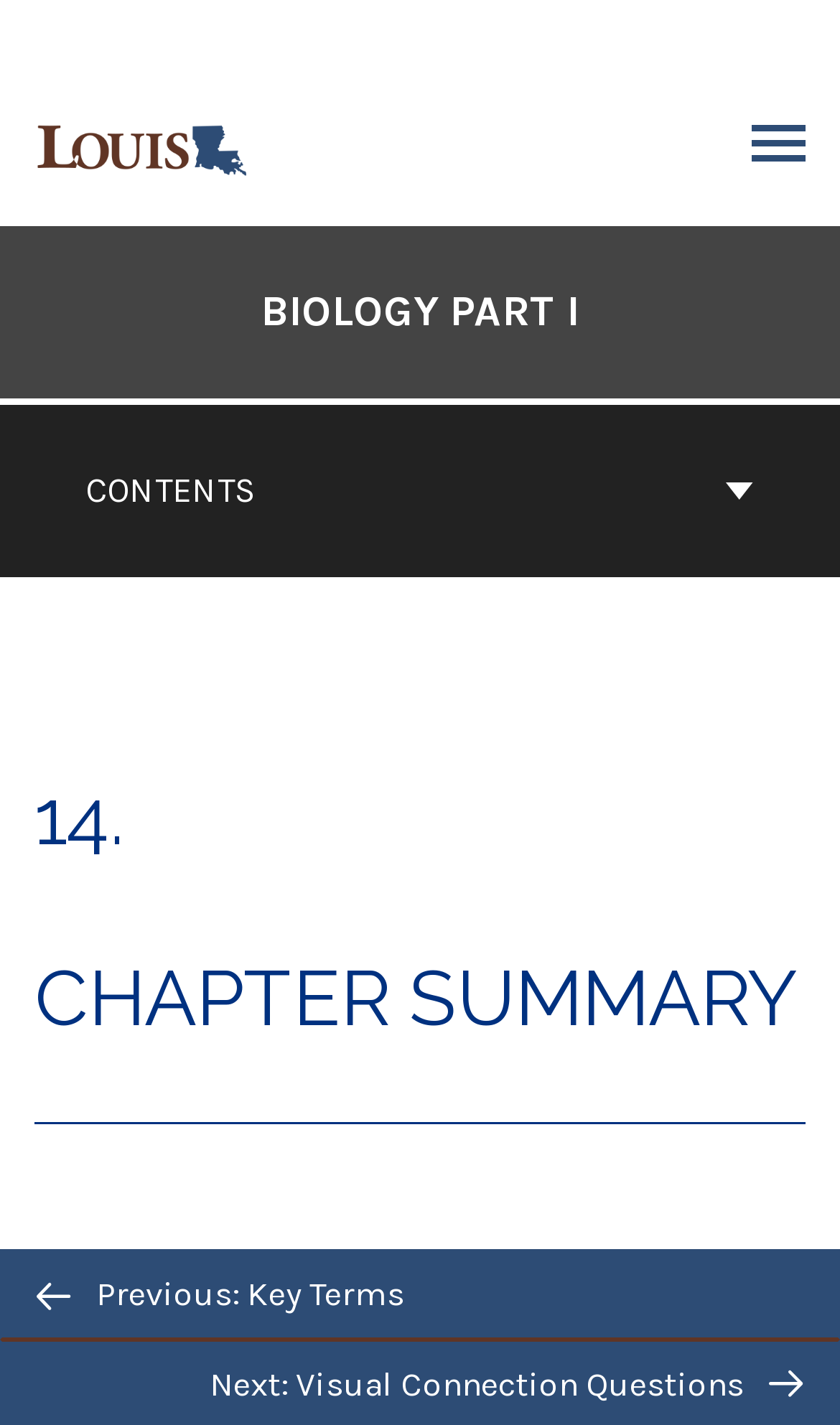Determine the bounding box for the UI element that matches this description: "Contents".

[0.01, 0.283, 0.99, 0.404]